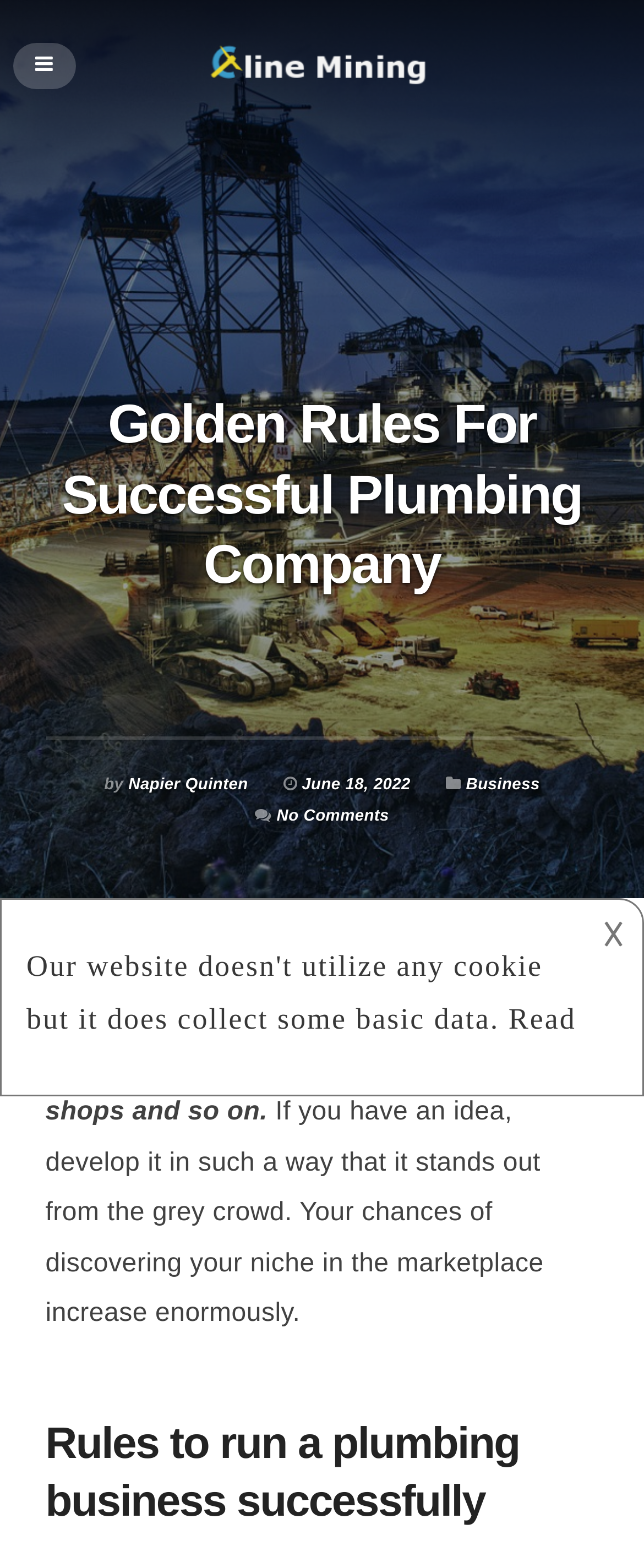Write a detailed summary of the webpage.

The webpage appears to be a blog post or article about running a successful plumbing company. At the top, there is a logo or image of "Cline Mining" with a link to the company's website. Below the logo, there is a navigation menu labeled "Primary Menu" that spans almost the entire width of the page.

The main content of the page is divided into sections. The first section has a heading that reads "Golden Rules For Successful Plumbing Company" and is accompanied by the author's name, "Napier Quinten", and the date "June 18, 2022". Below the heading, there are two links, one labeled "Business" and another labeled "No Comments".

The main article begins below the links, with a paragraph of text that discusses the importance of standing out from the crowd in the marketplace. The text is followed by a heading that reads "Rules to run a plumbing business successfully", which suggests that the article will provide guidance on how to run a successful plumbing business.

On the right side of the page, there is an iframe with a description, and below it, there is a small icon or symbol "𐌢". There are a total of 5 links on the page, including the logo link, the navigation menu links, and the links within the article. There are also 2 headings, 5 static text elements, and 1 emphasis element on the page.